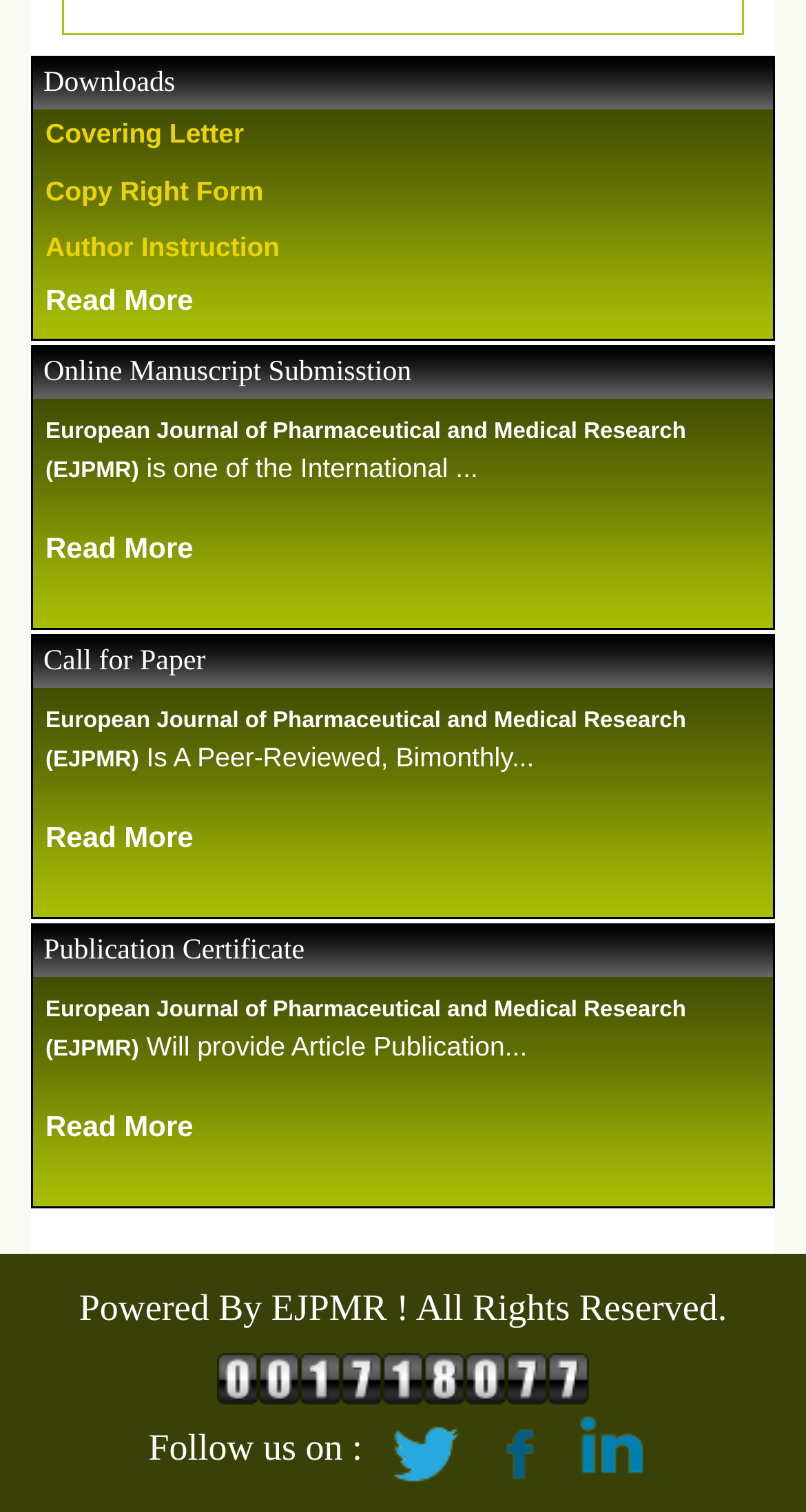What is the purpose of the 'Publication Certificate'? Look at the image and give a one-word or short phrase answer.

Article Publication Certificate